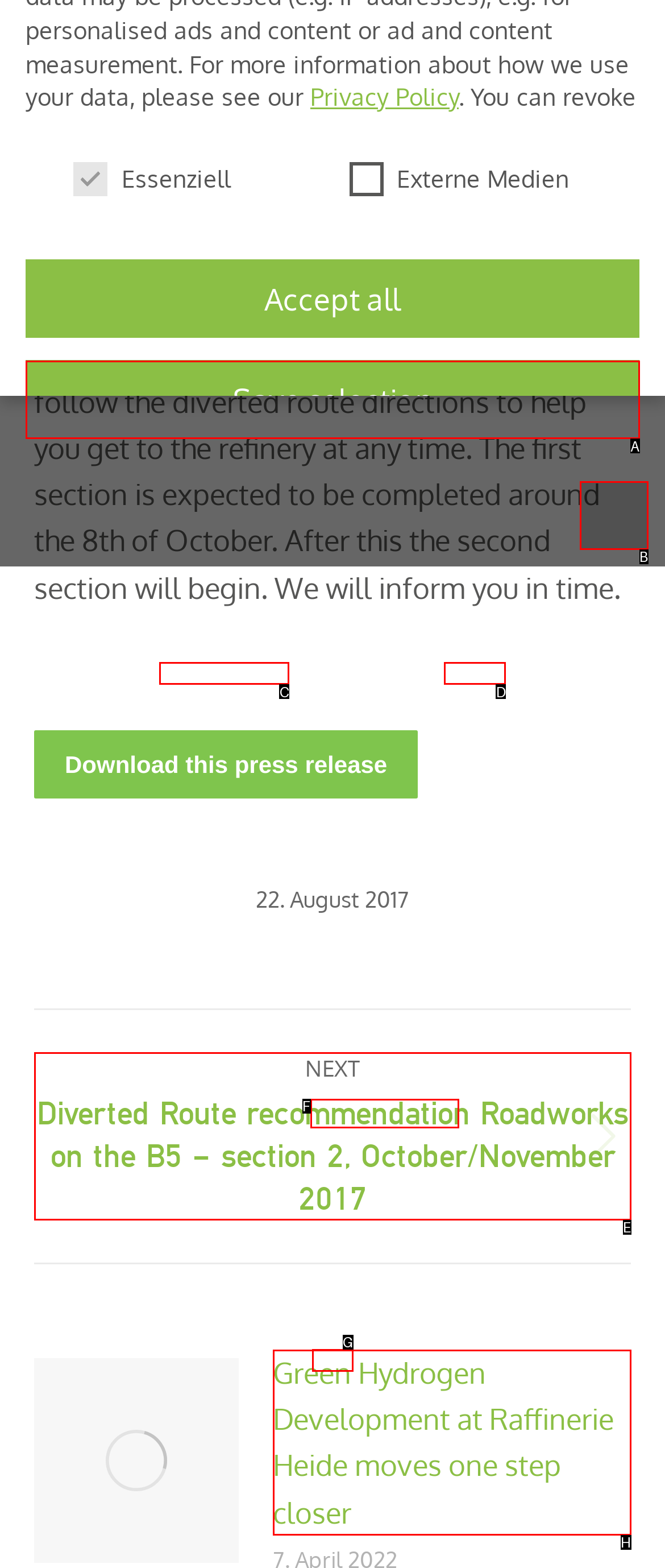Using the description: Go to Top, find the best-matching HTML element. Indicate your answer with the letter of the chosen option.

B